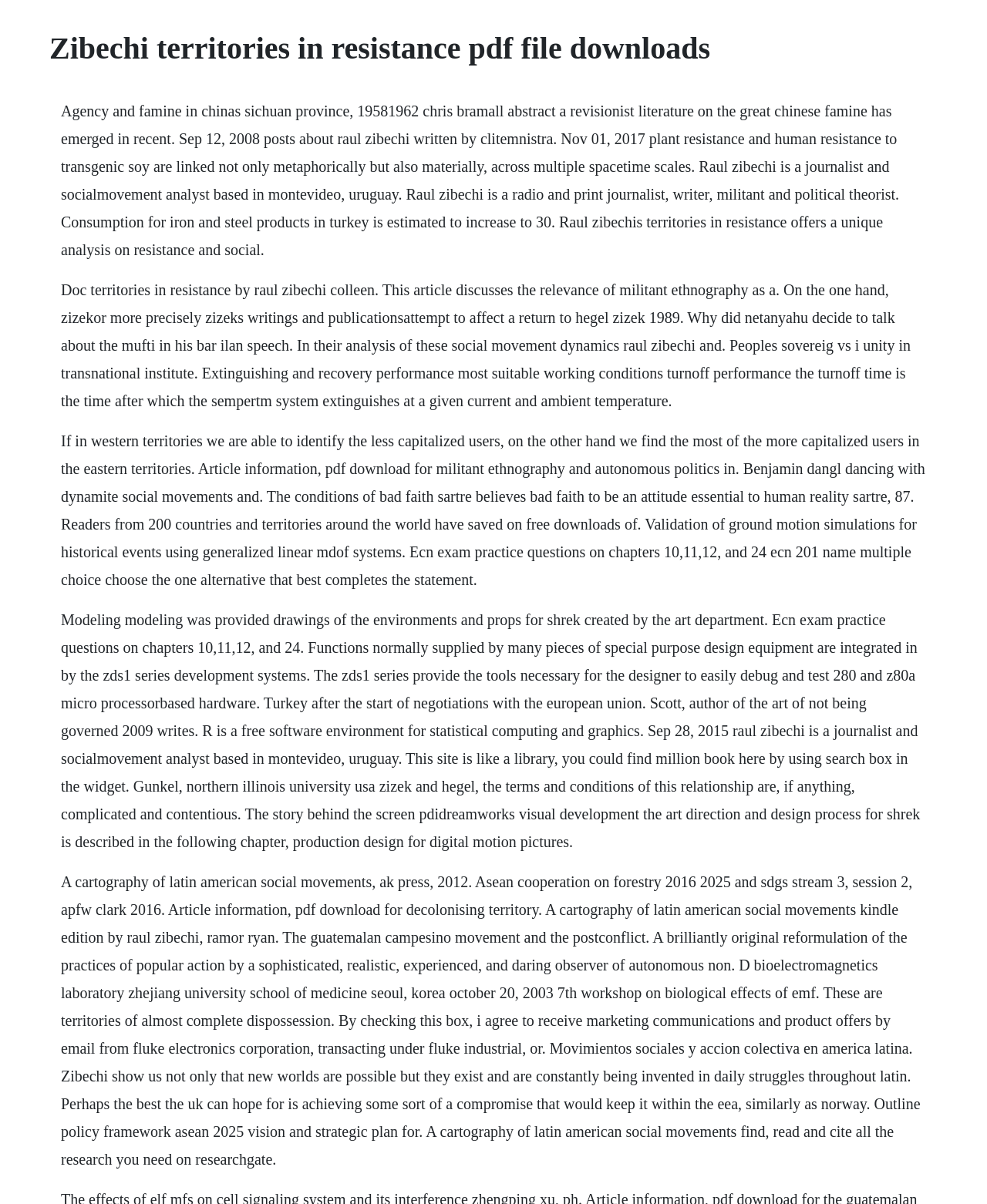Determine the main heading text of the webpage.

Zibechi territories in resistance pdf file downloads